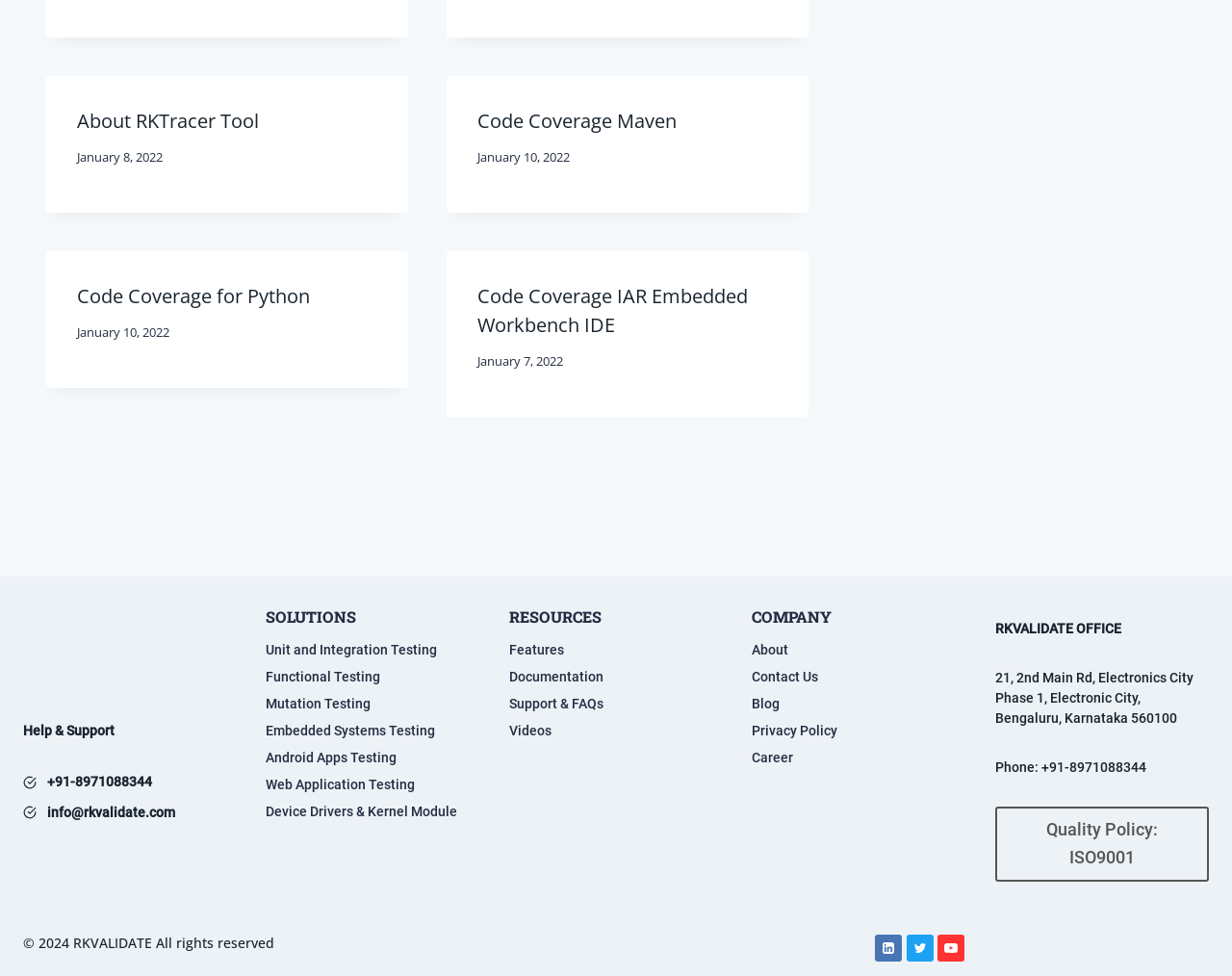Refer to the image and answer the question with as much detail as possible: What is the name of the company?

I found the company name 'RKVALIDATE' in the footer section of the webpage, where it is mentioned as 'RKVALIDATE OFFICE' along with the address and contact information.